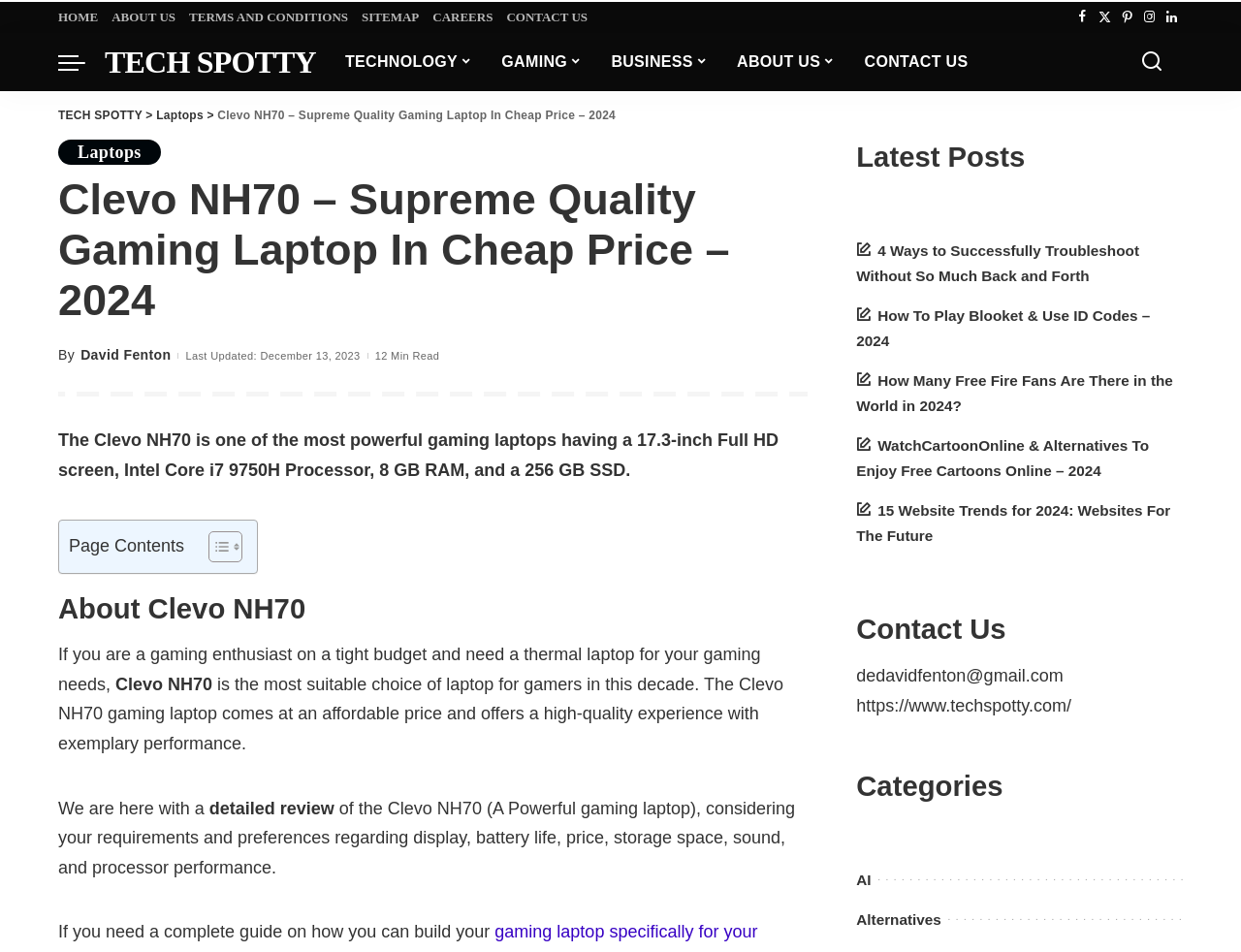What is the processor of the Clevo NH70 laptop?
Please utilize the information in the image to give a detailed response to the question.

The answer can be found in the first paragraph of the webpage, which describes the Clevo NH70 laptop as having a 17.3-inch Full HD screen, Intel Core i7 9750H Processor, 8 GB RAM, and a 256 GB SSD.